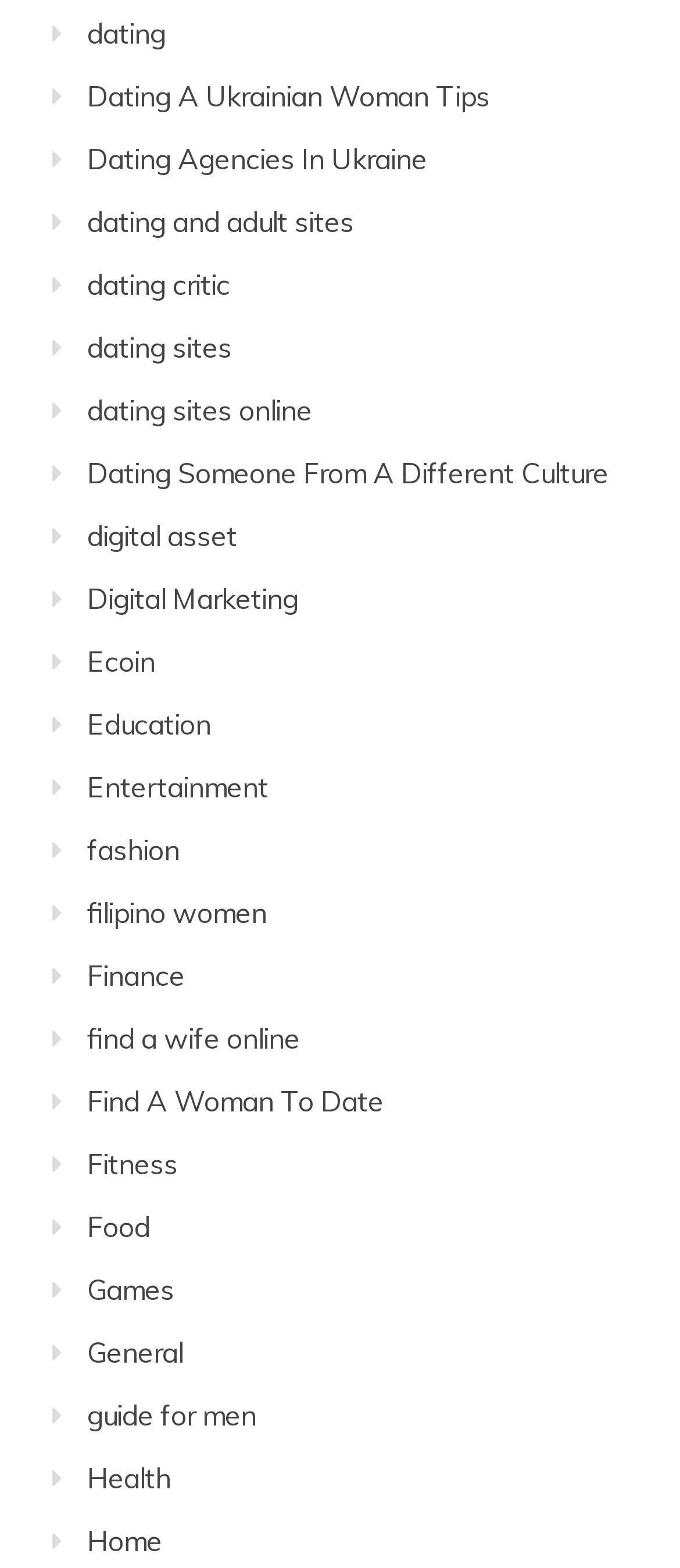Please specify the bounding box coordinates of the clickable region to carry out the following instruction: "explore dating sites online". The coordinates should be four float numbers between 0 and 1, in the format [left, top, right, bottom].

[0.128, 0.251, 0.459, 0.273]